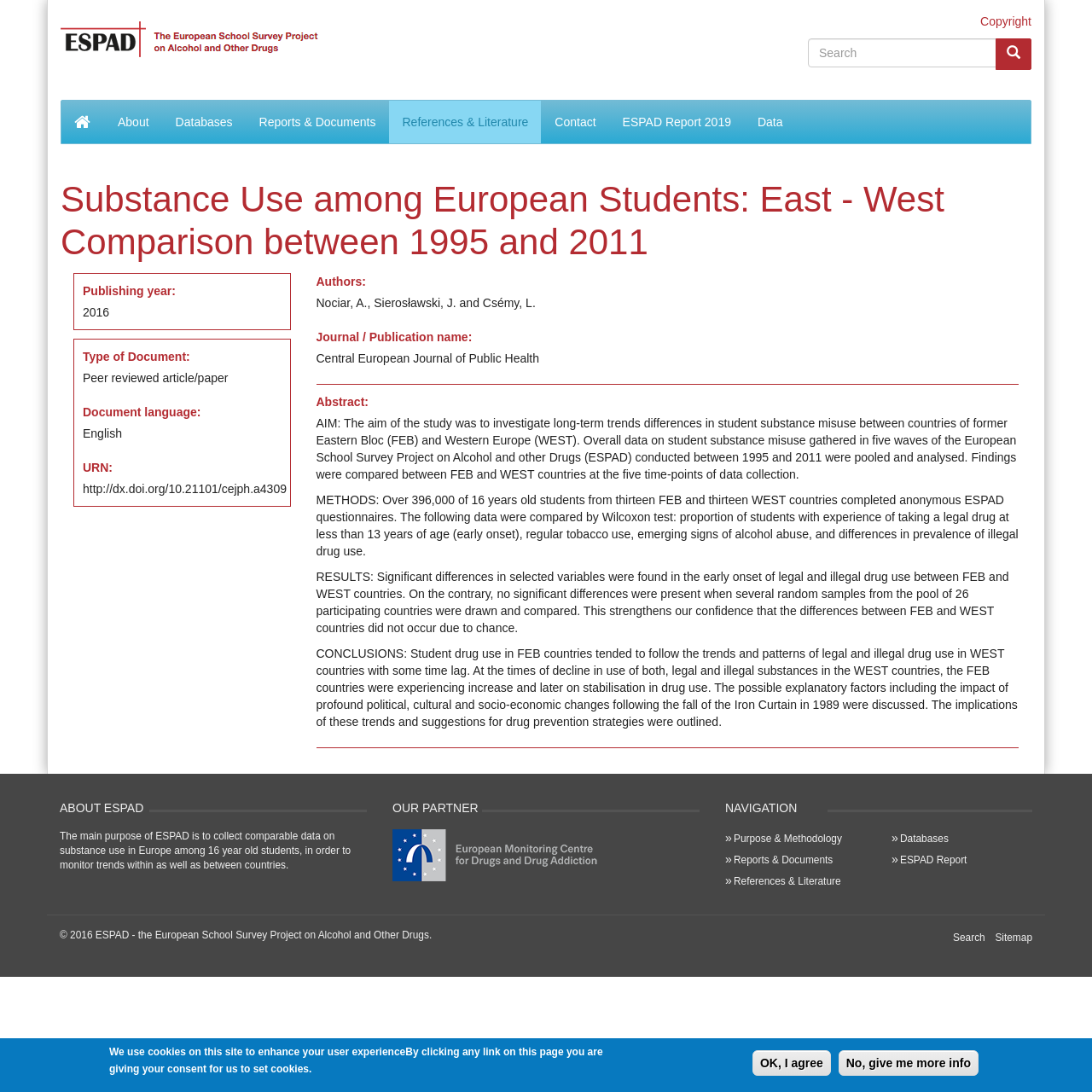Find and specify the bounding box coordinates that correspond to the clickable region for the instruction: "Contact ESPAD".

[0.496, 0.092, 0.557, 0.131]